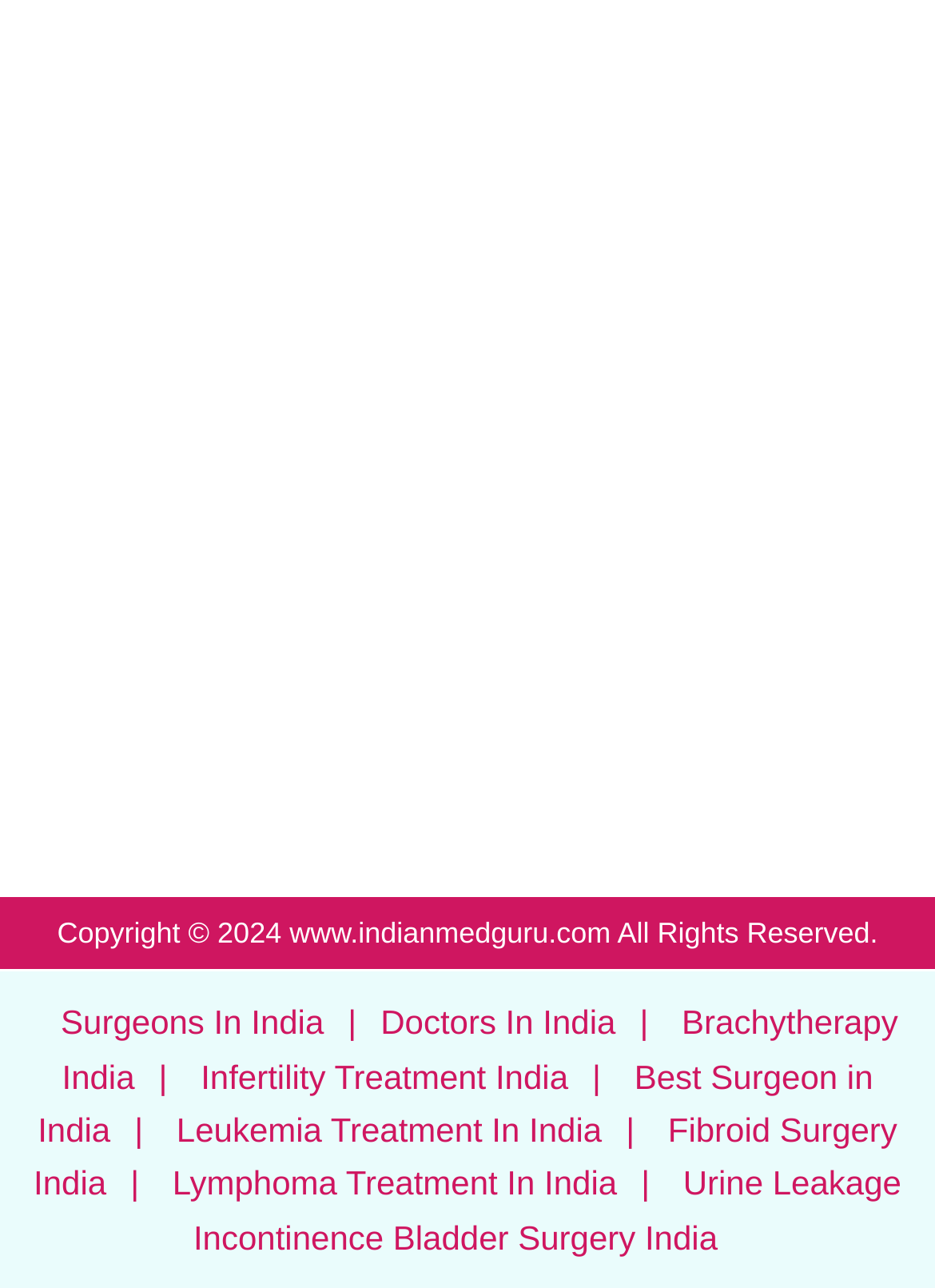Please provide a comprehensive response to the question based on the details in the image: What is the text of the link next to 'Surgeons In India'?

I found the link element with the text 'Surgeons In India' and looked at the adjacent elements. The next link element has the text 'Doctors In India'.